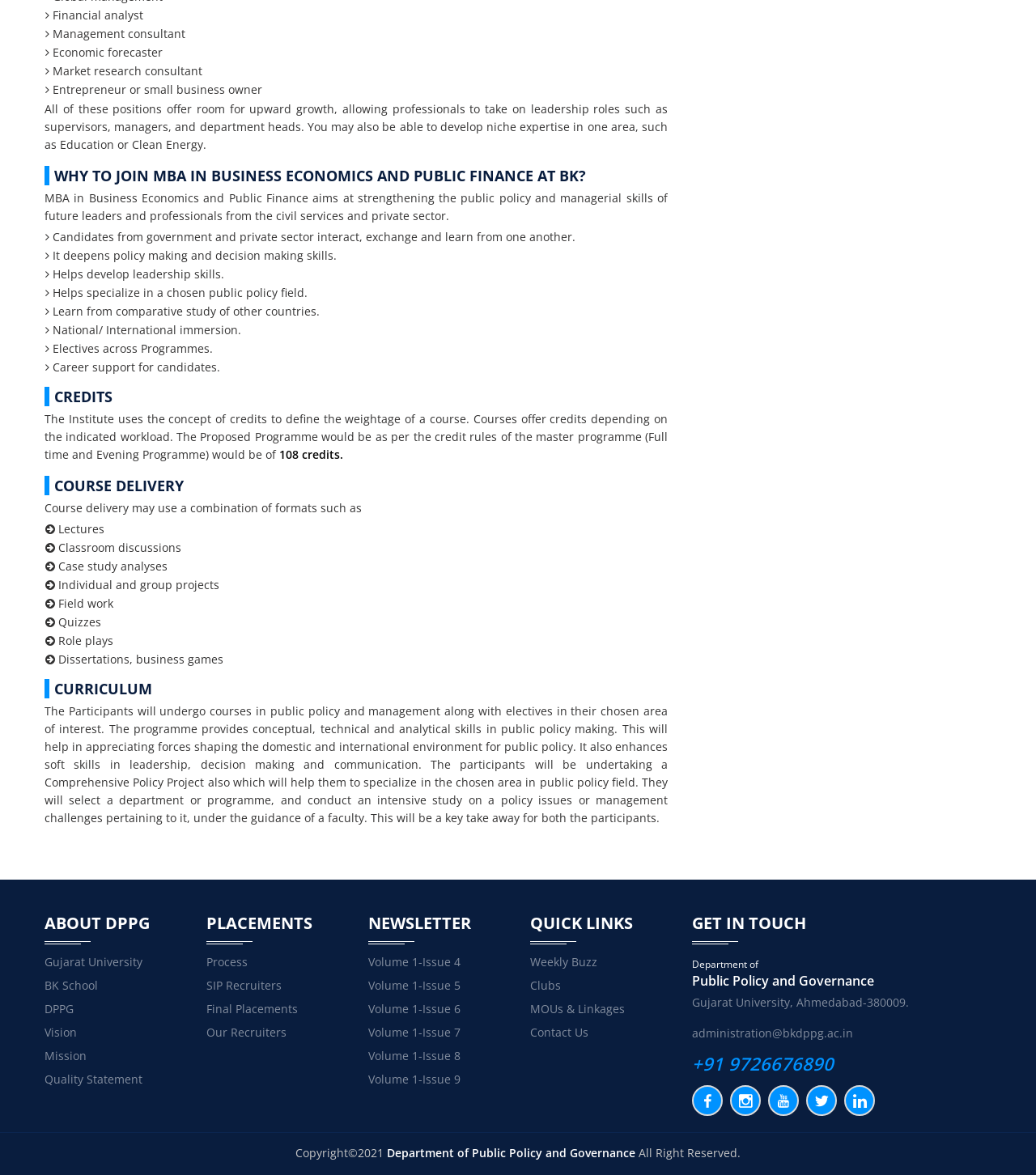Use a single word or phrase to answer this question: 
How many credits is the Proposed Programme?

108 credits